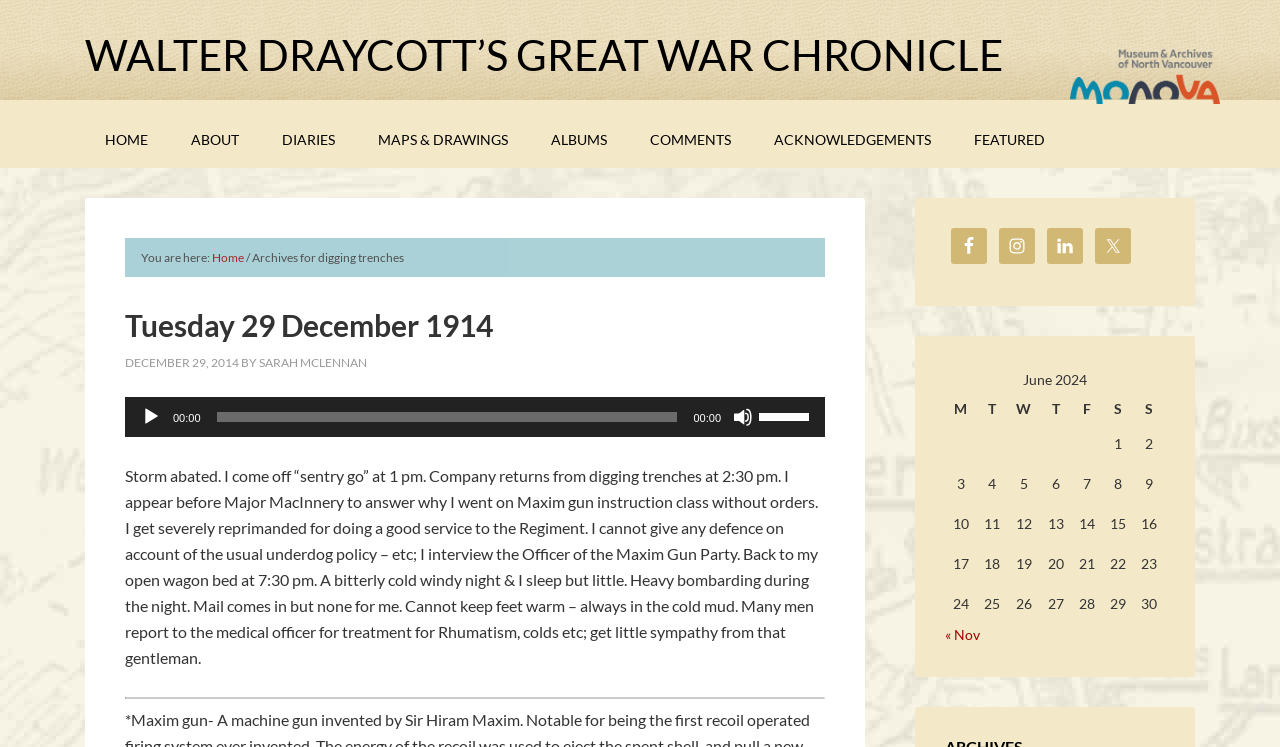Please identify the bounding box coordinates of the clickable area that will allow you to execute the instruction: "Play the audio".

[0.11, 0.545, 0.126, 0.571]